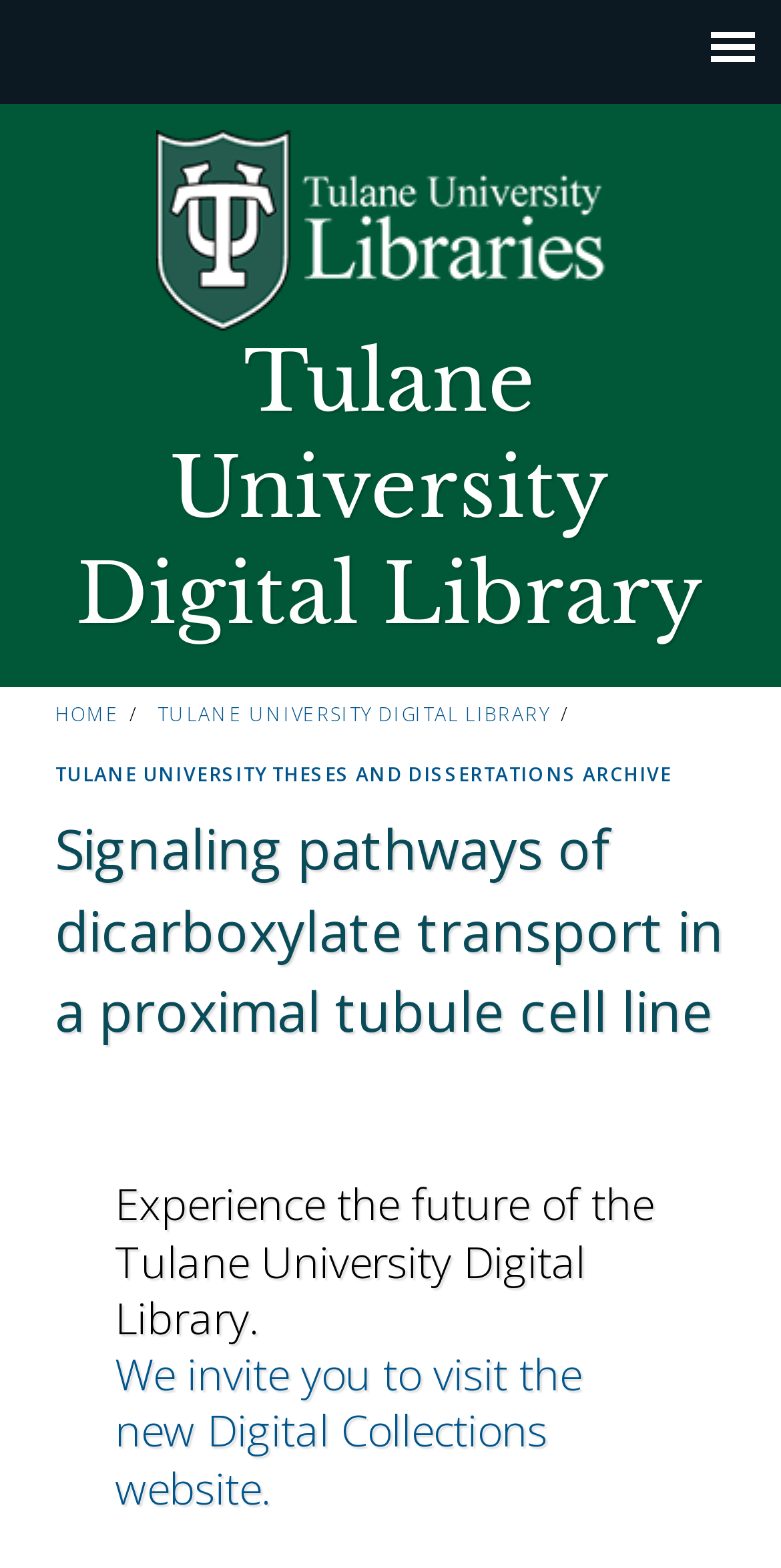Provide a comprehensive caption for the webpage.

The webpage is about a research topic, "Signaling pathways of dicarboxylate transport in a proximal tubule cell line", related to Tulane University Digital Library. 

At the top, there is a navigation link "Jump to navigation" on the left side, and a link to the main page on the right side. Below the navigation link, there is a "Home" link with an accompanying "Home" icon, which is positioned on the left side. 

To the right of the "Home" link, the title "Tulane University Digital Library" is displayed prominently. Below this title, there is a "YOU ARE HERE" heading, followed by a breadcrumb navigation menu that includes links to "HOME", "TULANE UNIVERSITY DIGITAL LIBRARY", and "TULANE UNIVERSITY THESES AND DISSERTATIONS ARCHIVE". 

The main content of the webpage is a heading that displays the title of the research topic, "Signaling pathways of dicarboxylate transport in a proximal tubule cell line". Below this heading, there is a blockquote that contains a message inviting users to visit the new Digital Collections website, with a link to the website.